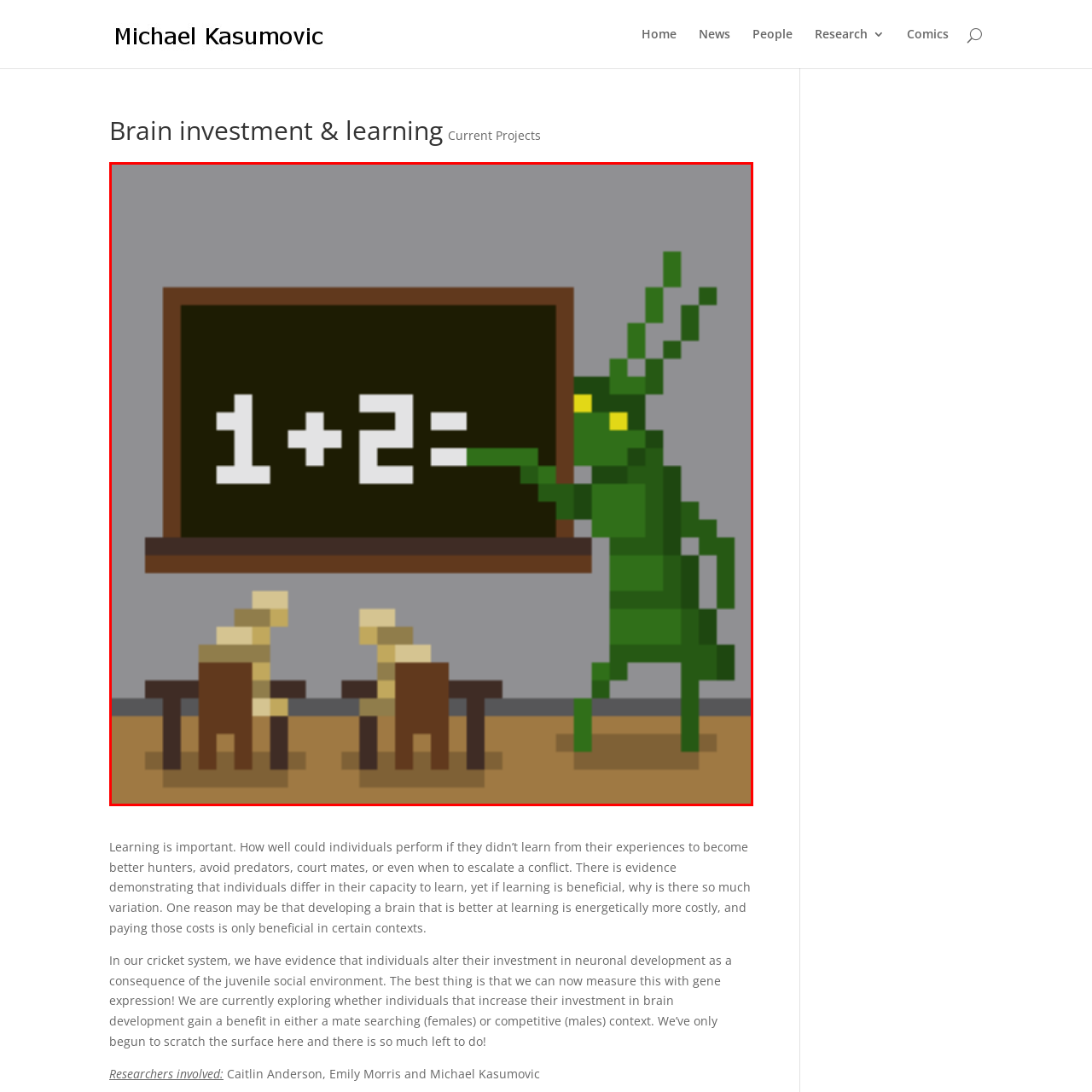View the area enclosed by the red box, What is the color of the background in the image? Respond using one word or phrase.

Gray